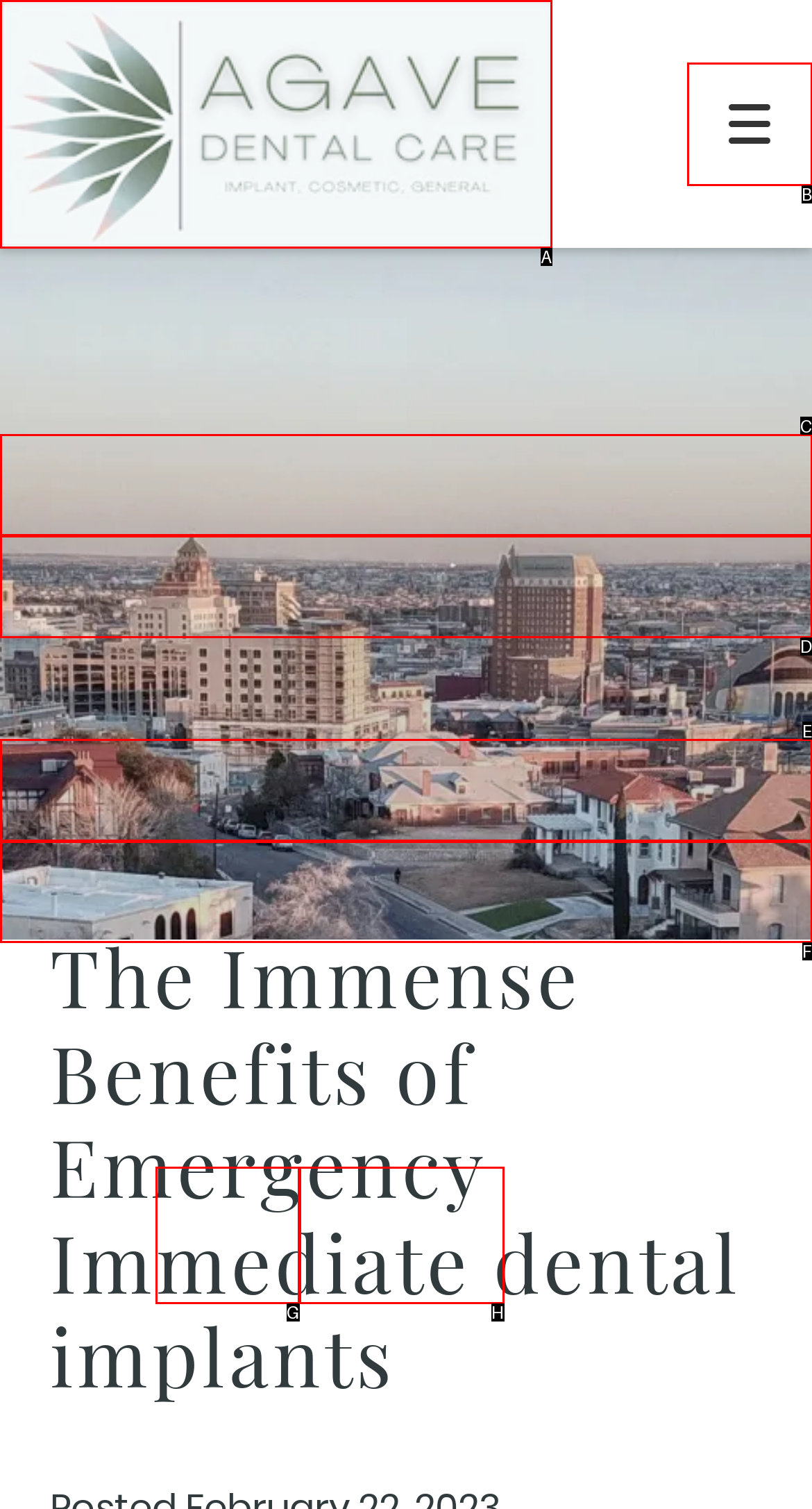Choose the HTML element that needs to be clicked for the given task: Go to HOME page Respond by giving the letter of the chosen option.

C